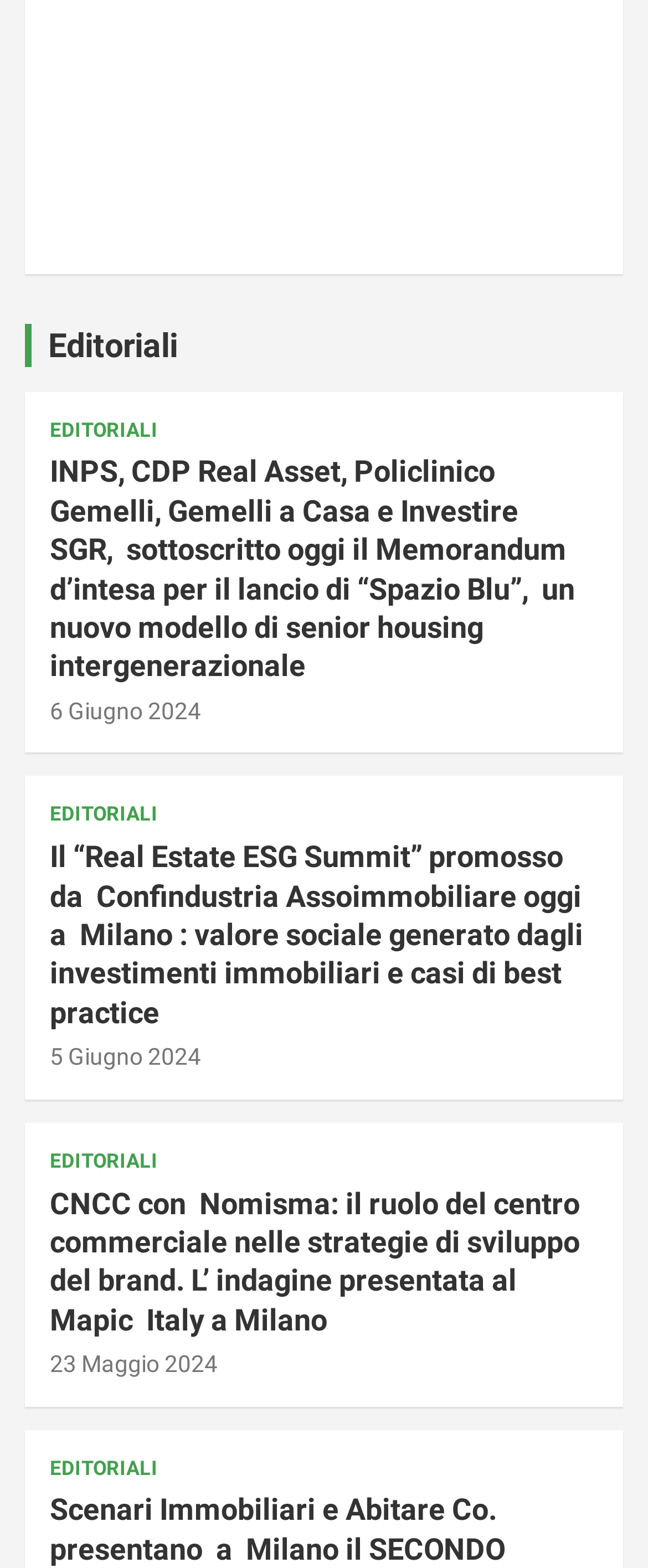Determine the bounding box of the UI component based on this description: "6 Giugno 2024". The bounding box coordinates should be four float values between 0 and 1, i.e., [left, top, right, bottom].

[0.077, 0.445, 0.31, 0.462]